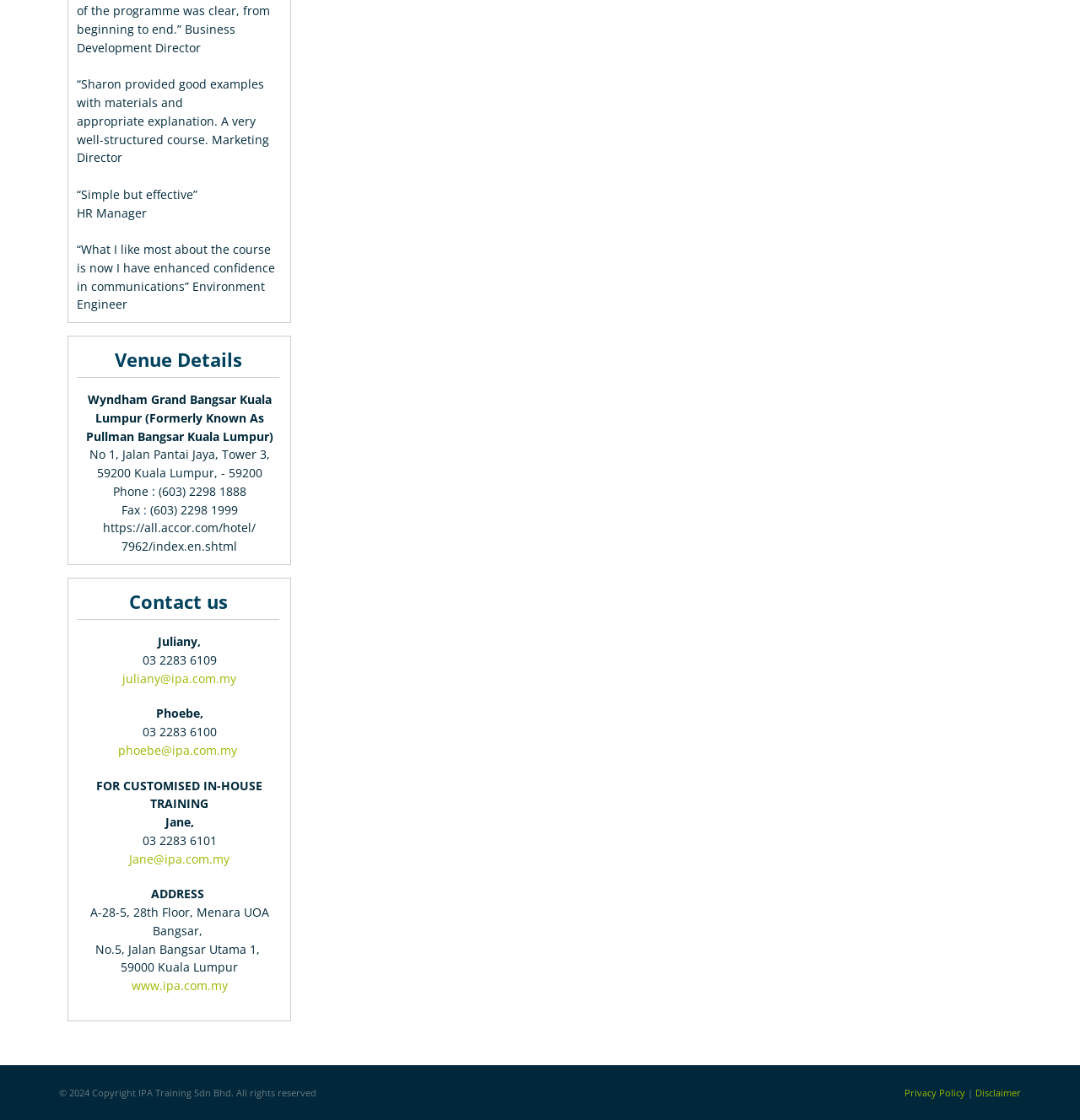Who can be contacted for customized in-house training?
Look at the screenshot and respond with one word or a short phrase.

Jane